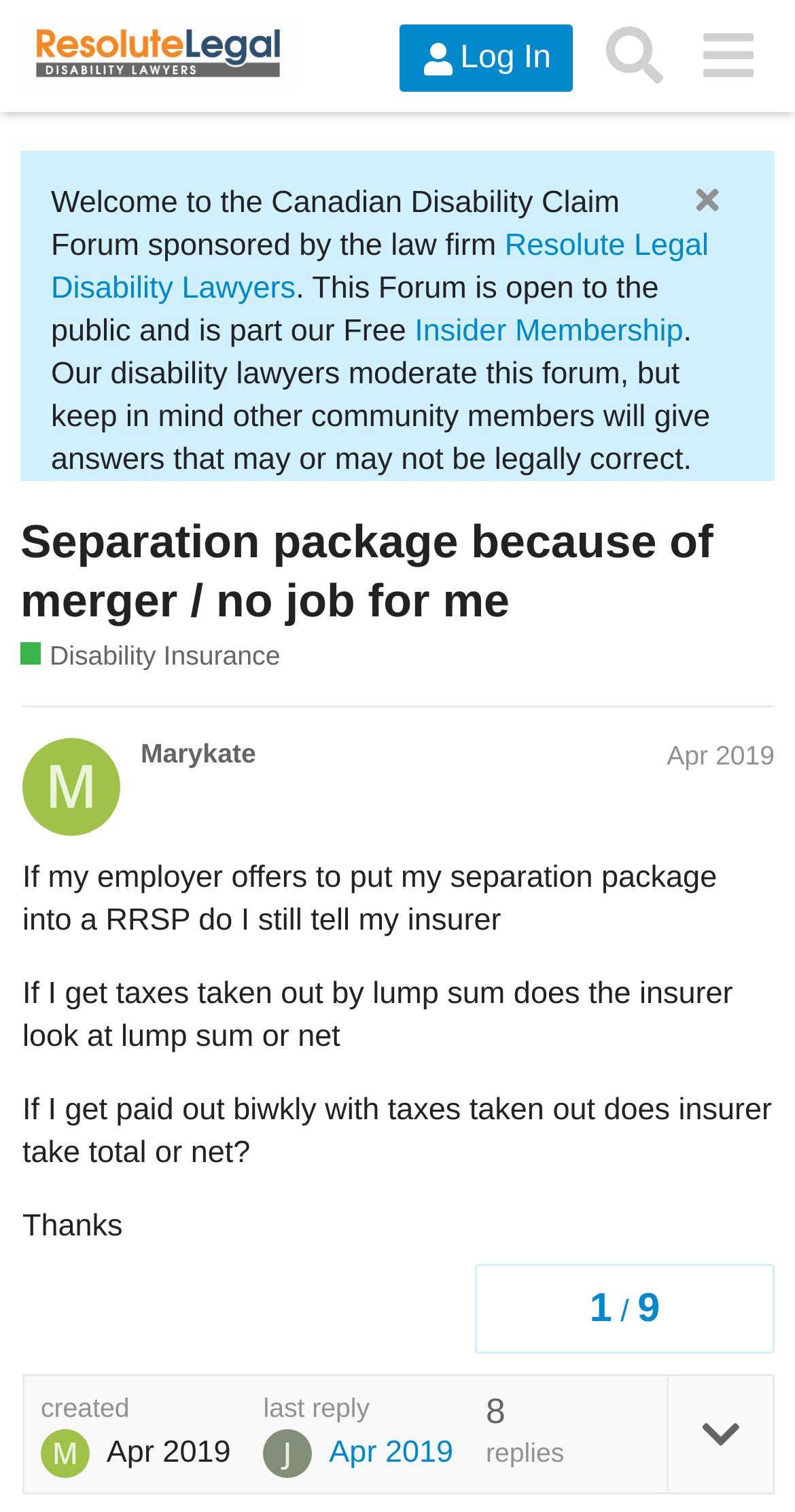Give a concise answer using only one word or phrase for this question:
What is the name of the law firm sponsoring this forum?

Resolute Legal